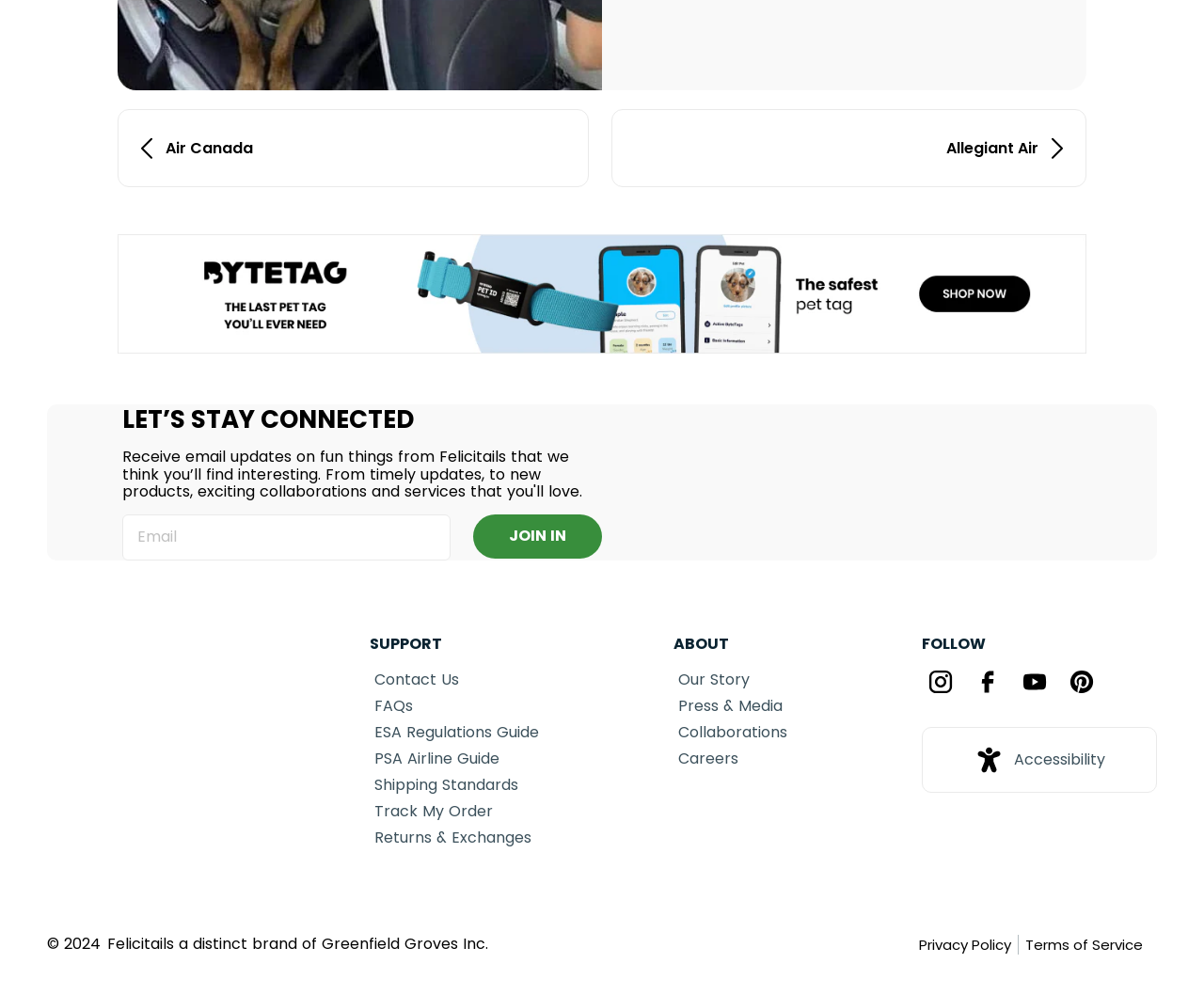Identify the bounding box coordinates for the UI element described as: "Our Story".

[0.563, 0.672, 0.623, 0.694]